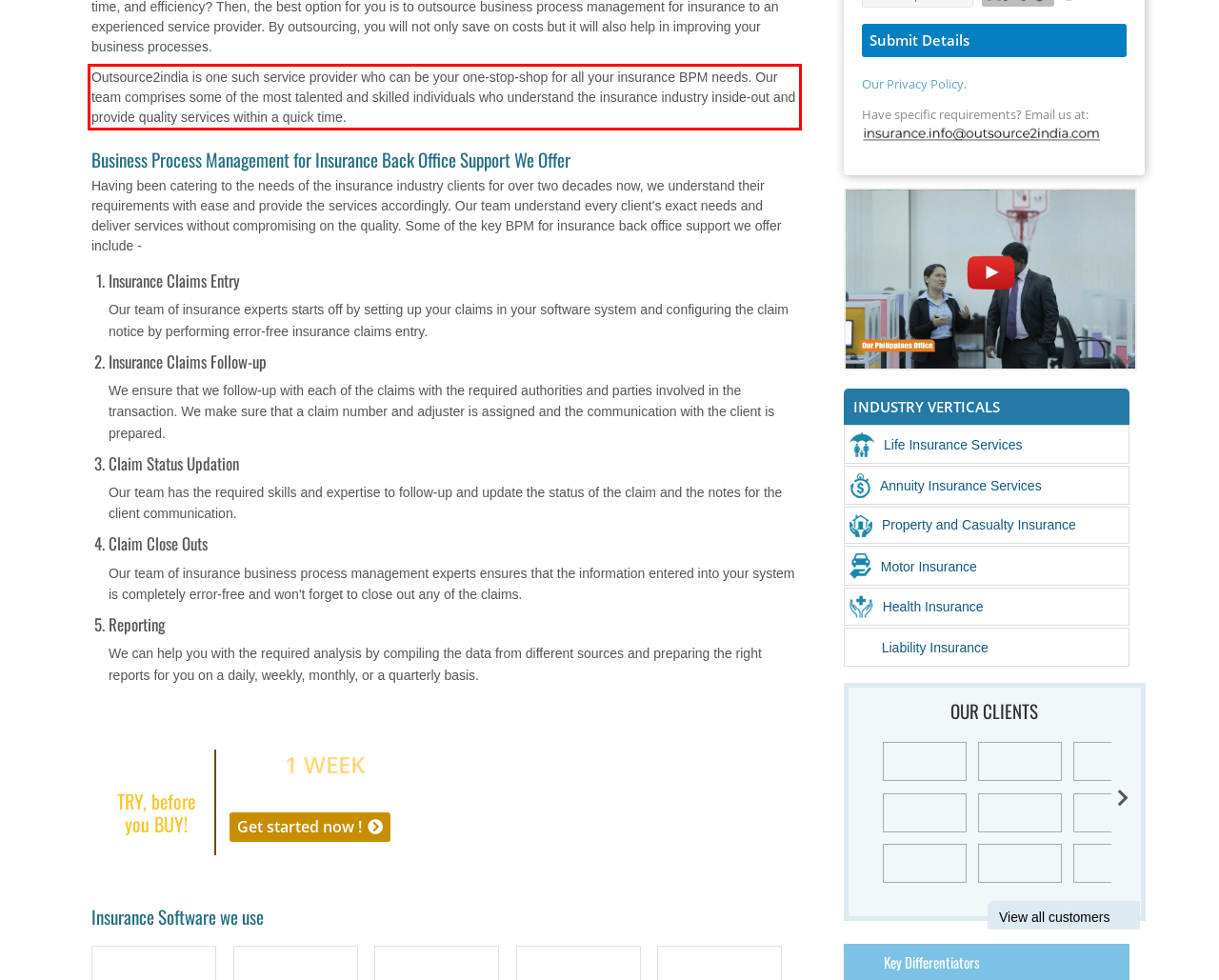Extract and provide the text found inside the red rectangle in the screenshot of the webpage.

Outsource2india is one such service provider who can be your one-stop-shop for all your insurance BPM needs. Our team comprises some of the most talented and skilled individuals who understand the insurance industry inside-out and provide quality services within a quick time.